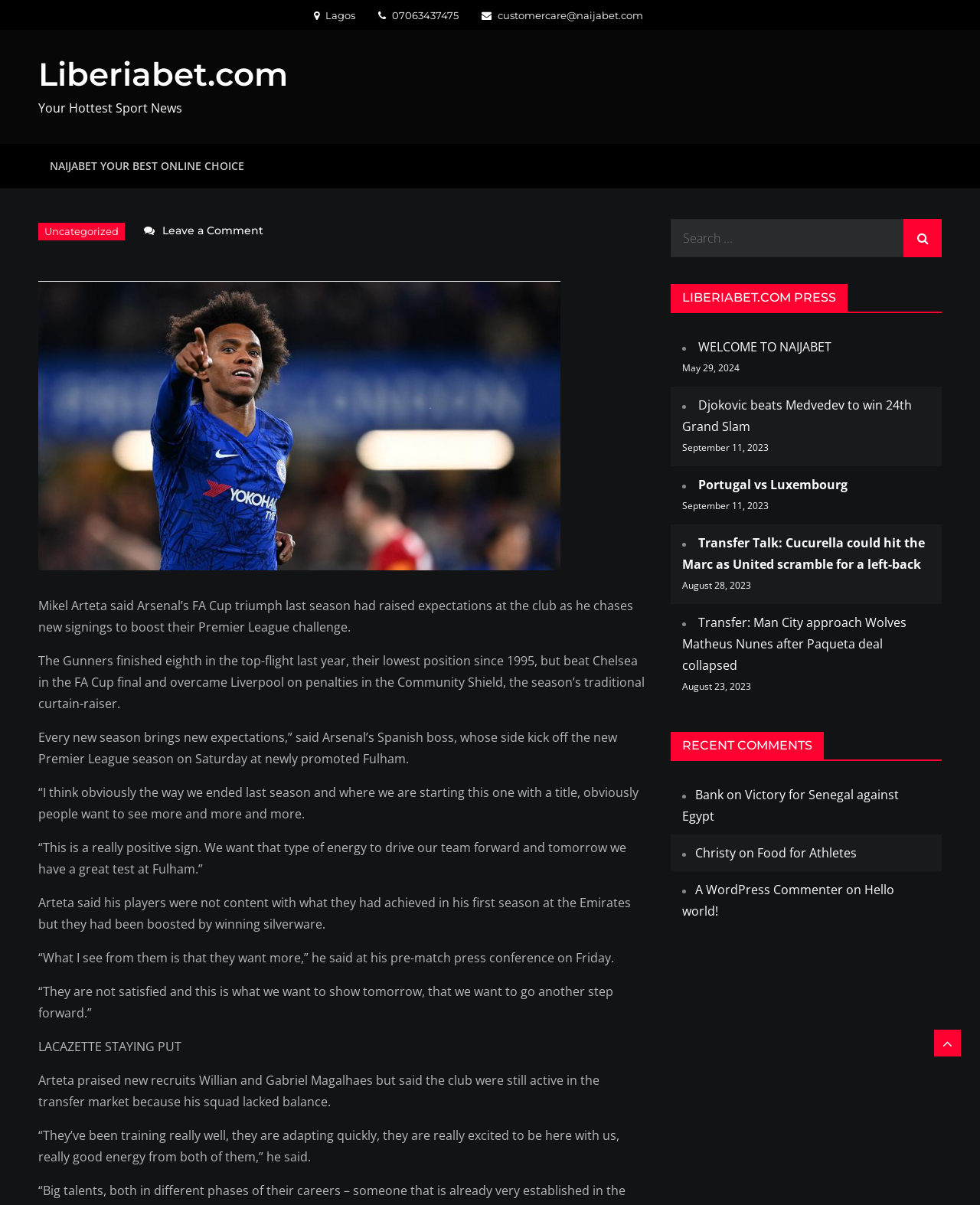Please locate the bounding box coordinates for the element that should be clicked to achieve the following instruction: "Click the '07063437475' phone number link". Ensure the coordinates are given as four float numbers between 0 and 1, i.e., [left, top, right, bottom].

[0.386, 0.008, 0.468, 0.018]